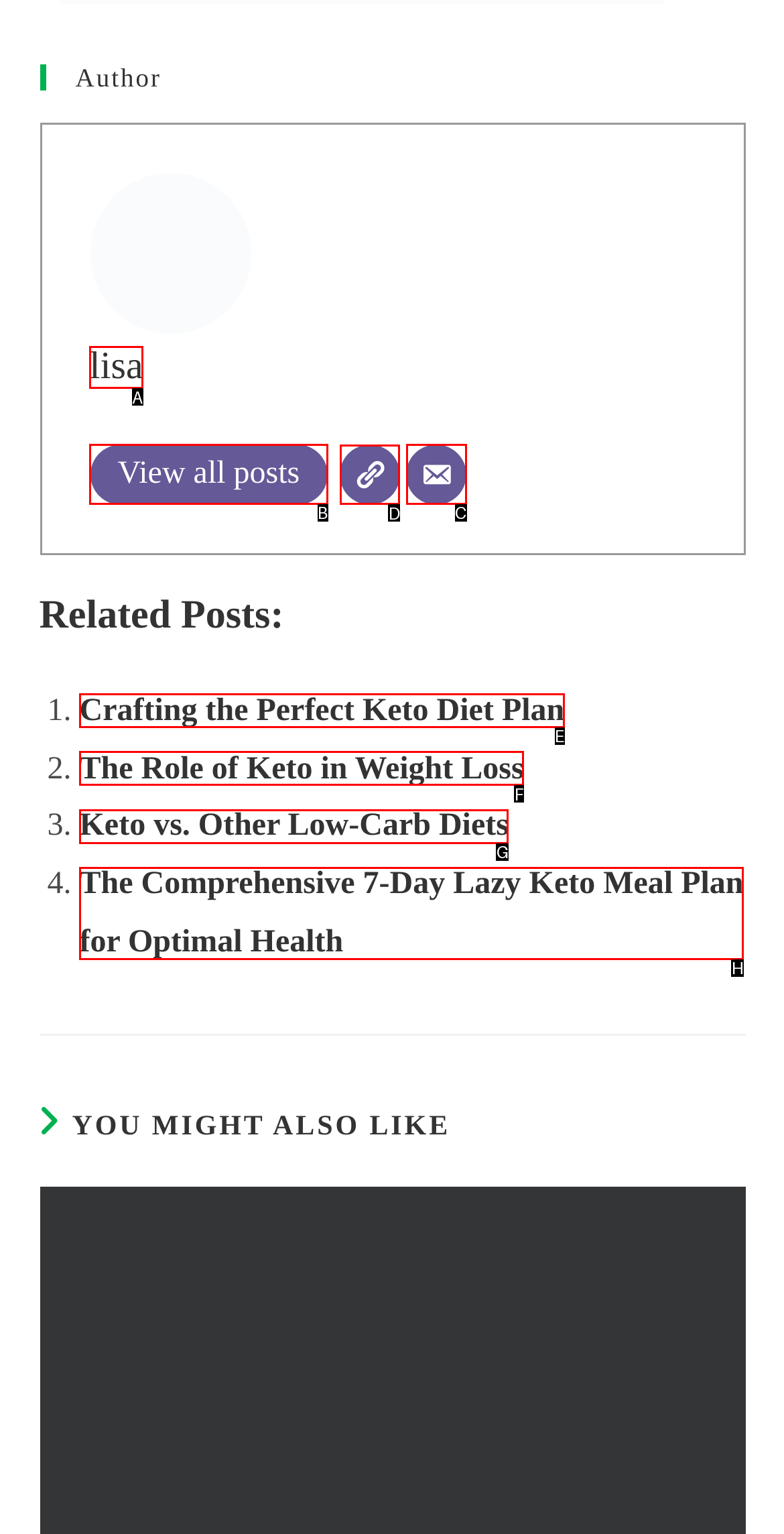Specify the letter of the UI element that should be clicked to achieve the following: Visit the website
Provide the corresponding letter from the choices given.

D